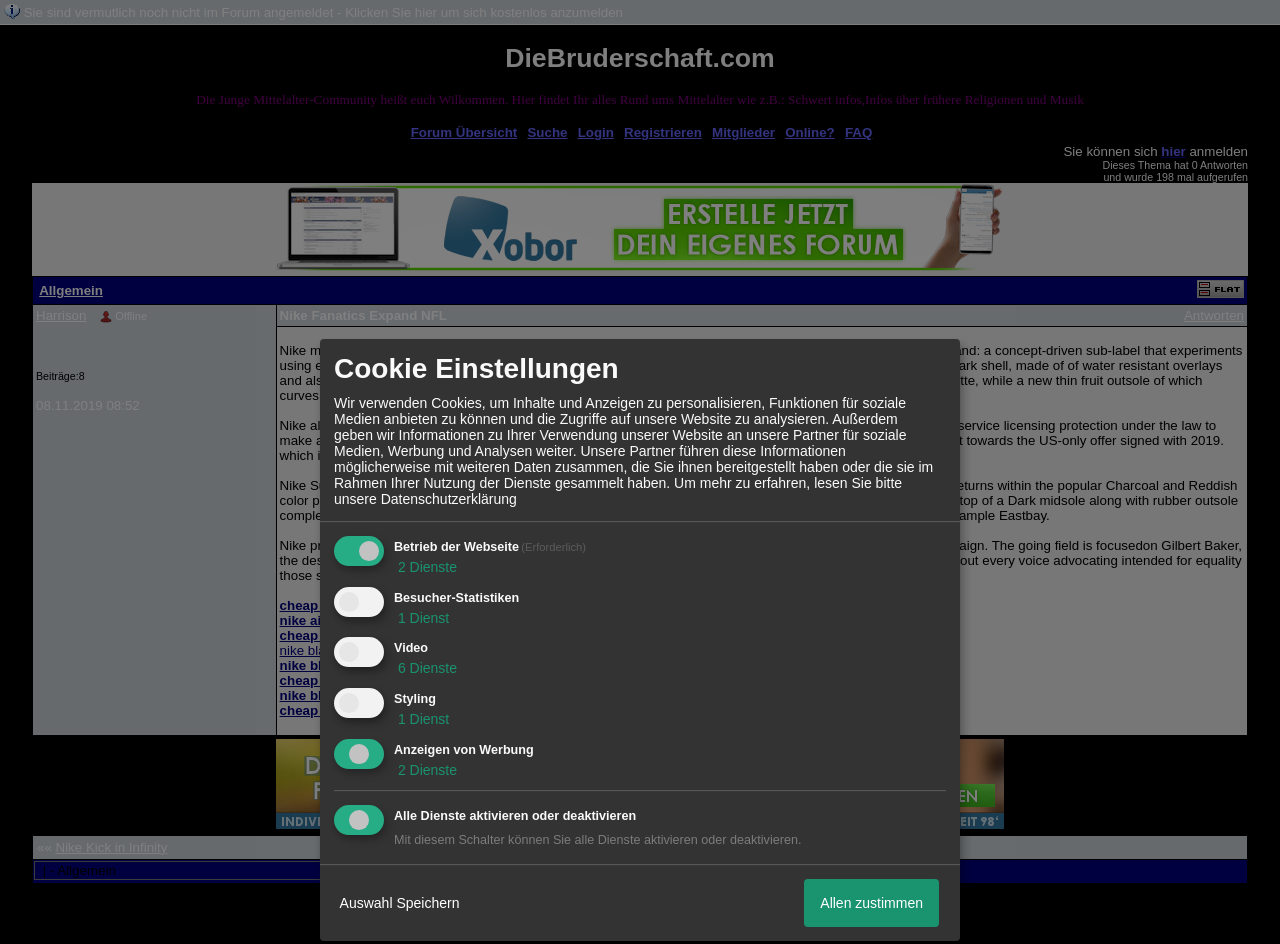Given the webpage screenshot and the description, determine the bounding box coordinates (top-left x, top-left y, bottom-right x, bottom-right y) that define the location of the UI element matching this description: nike black friday sale

[0.218, 0.697, 0.323, 0.713]